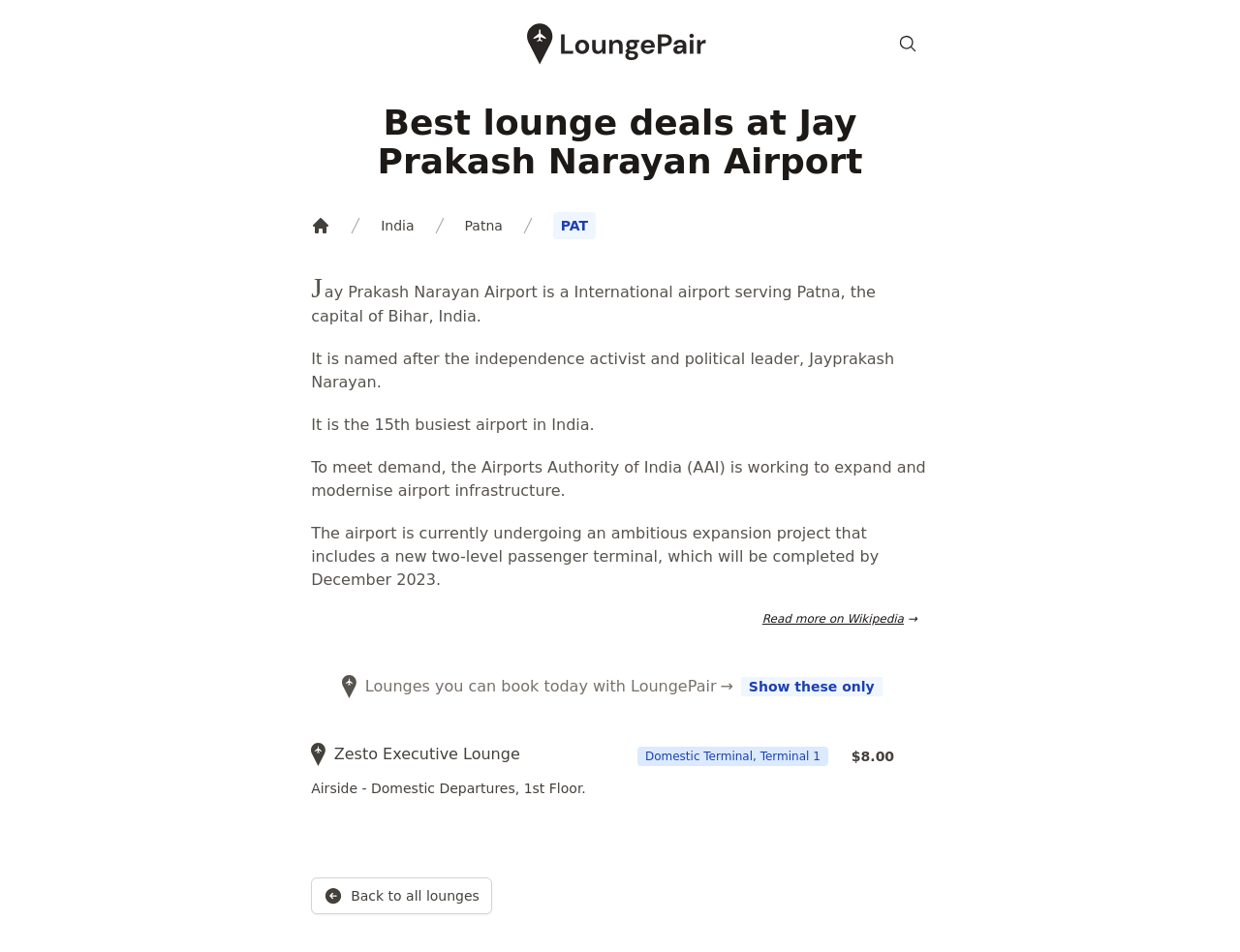What is the price of Zesto Executive Lounge?
Look at the screenshot and give a one-word or phrase answer.

$8.00